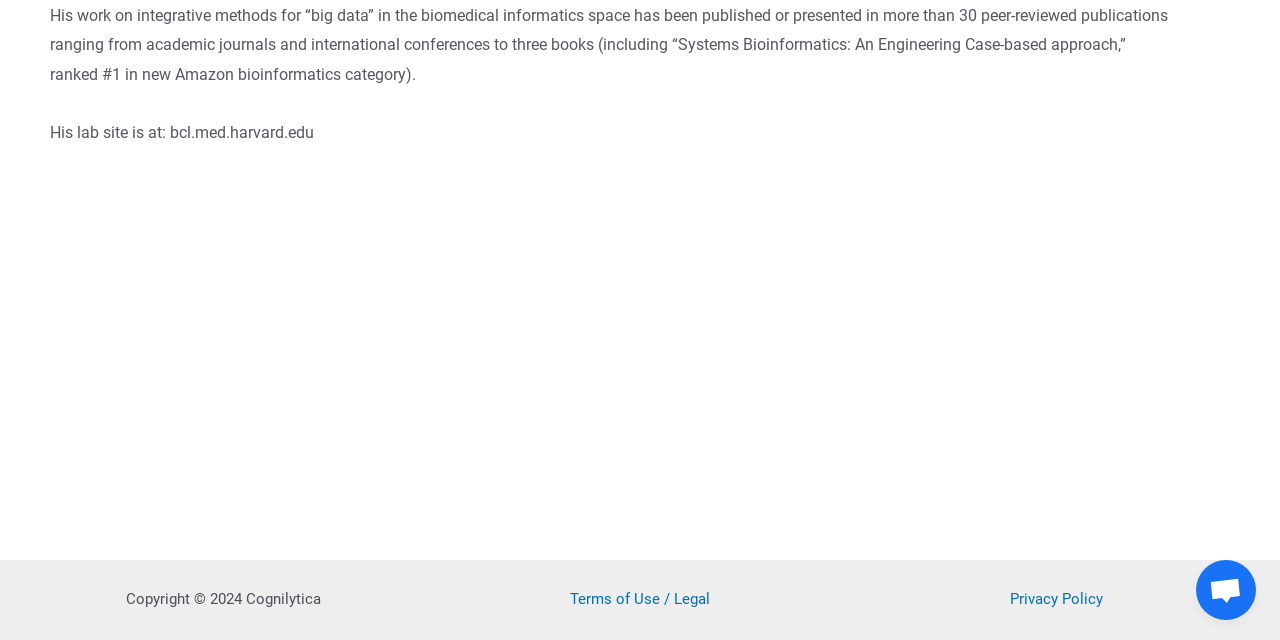Find the bounding box of the element with the following description: "Terms of Use / Legal". The coordinates must be four float numbers between 0 and 1, formatted as [left, top, right, bottom].

[0.445, 0.922, 0.555, 0.95]